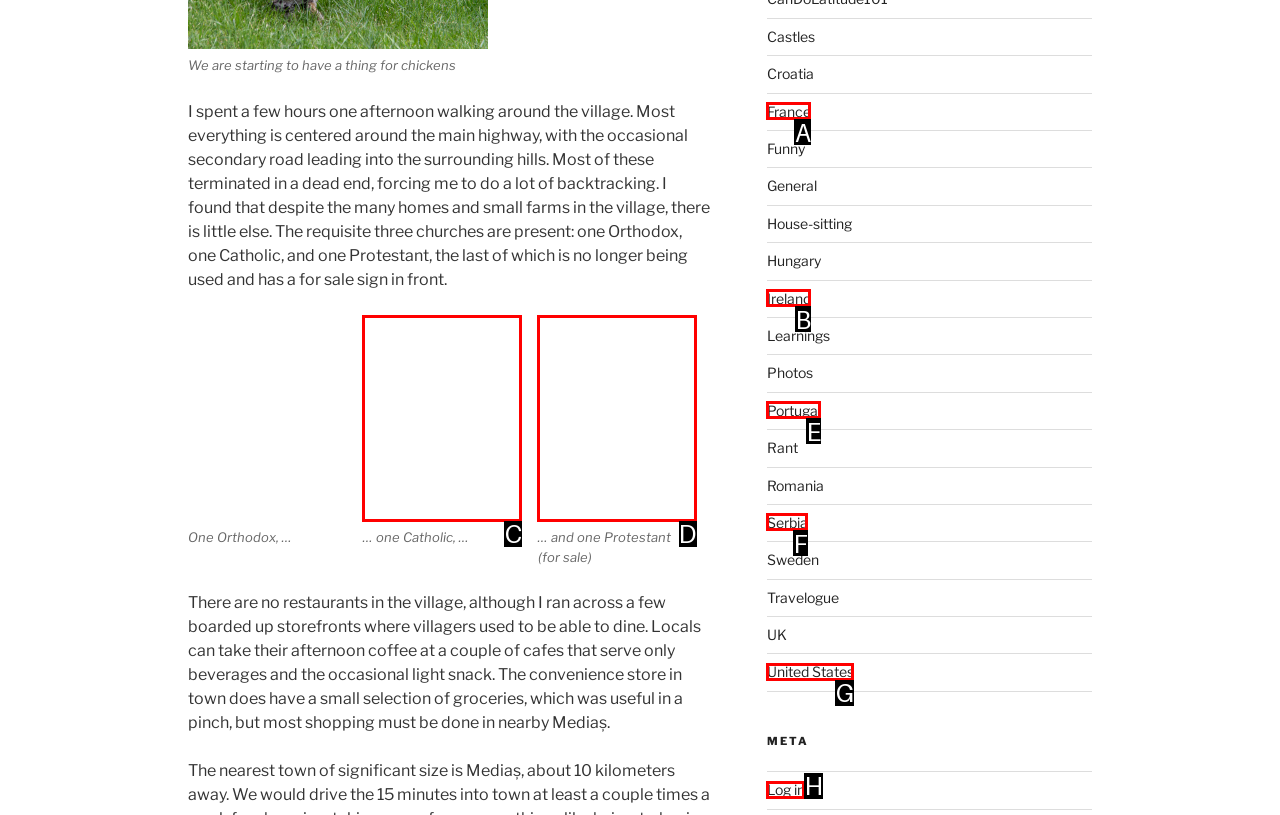Which option corresponds to the following element description: United States?
Please provide the letter of the correct choice.

G